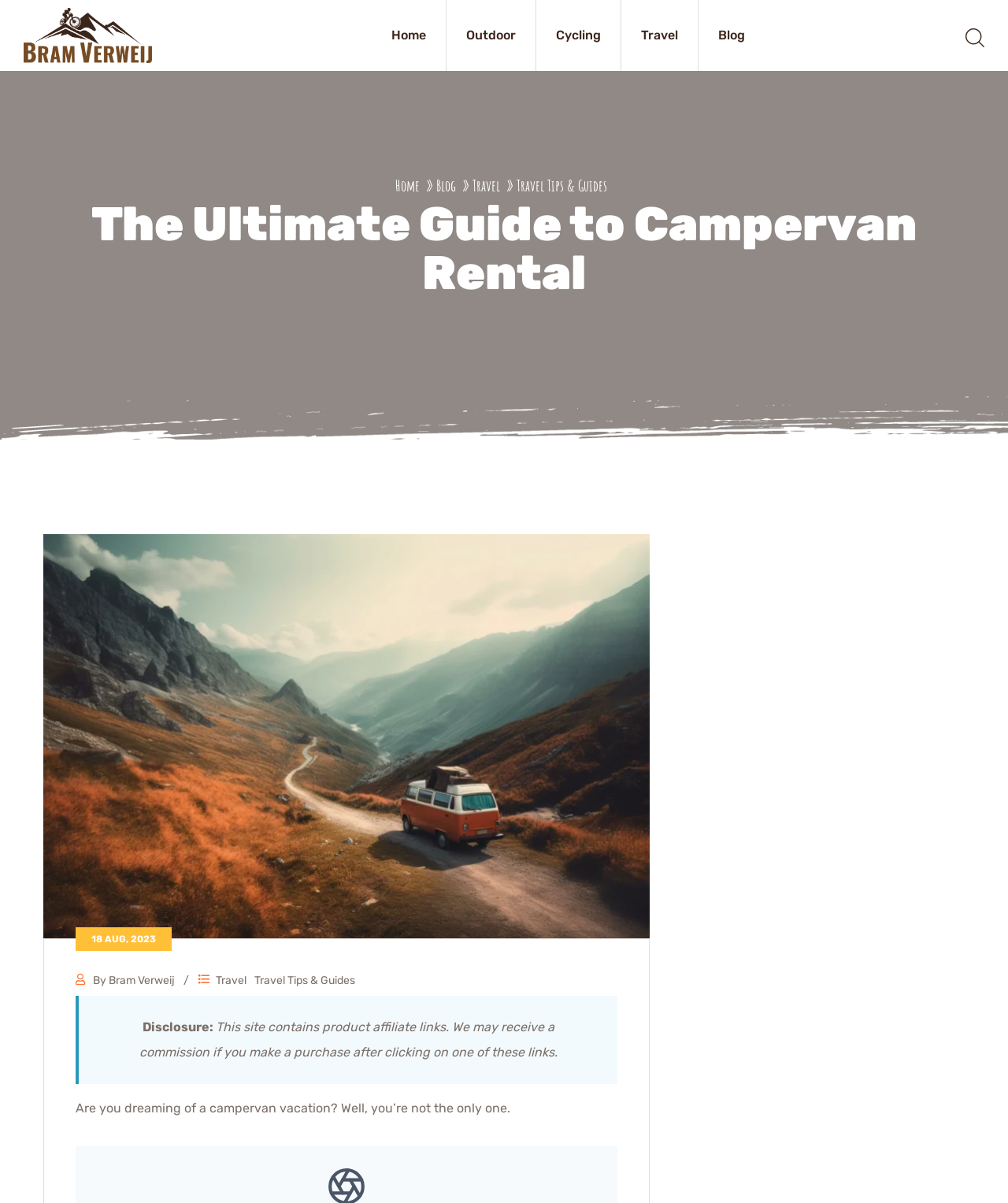Please look at the image and answer the question with a detailed explanation: What is the author of the article?

I found the author's name by looking at the link 'By Bram Verweij' located below the date '18 AUG, 2023'.